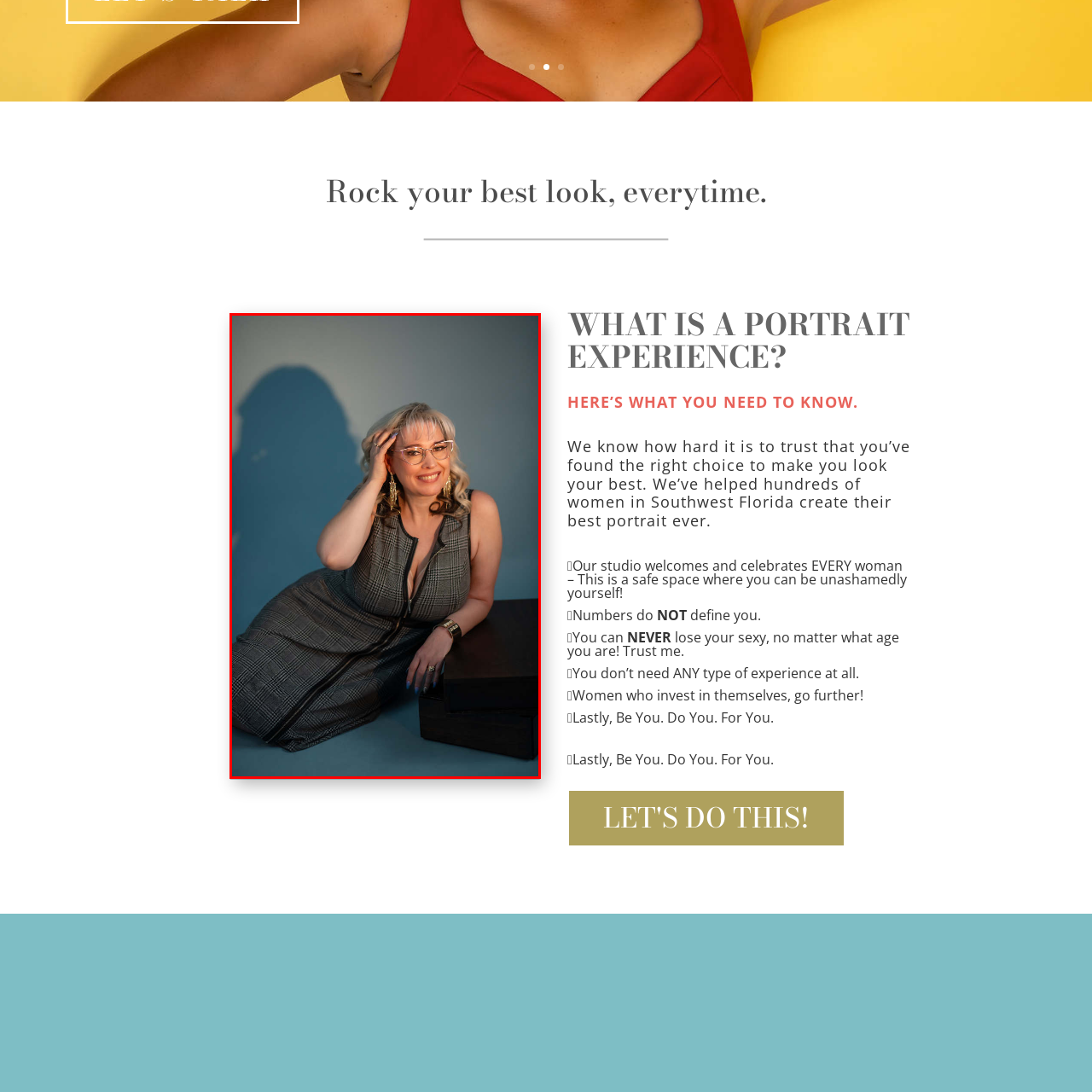What is the color of the background?
View the image contained within the red box and provide a one-word or short-phrase answer to the question.

Gentle blue